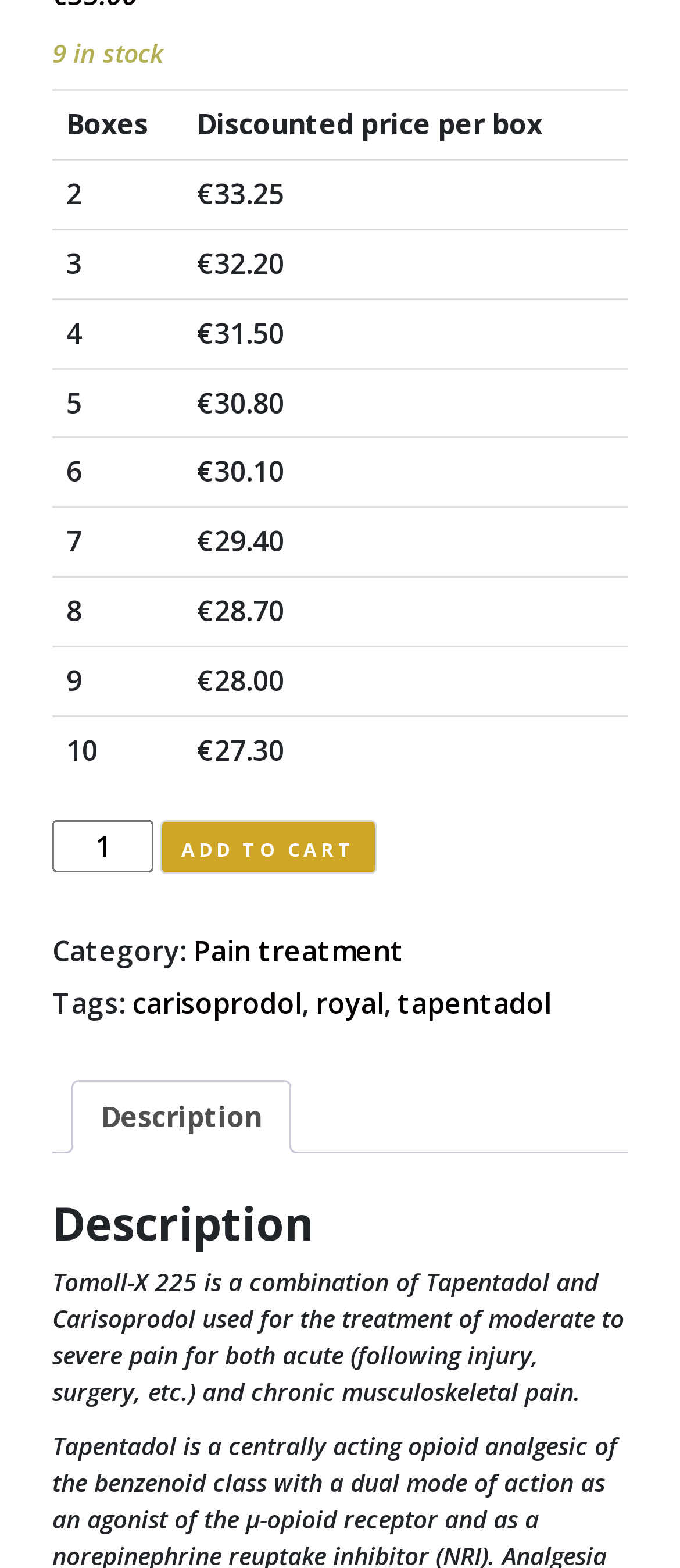What is the discounted price per box for 5 boxes?
Ensure your answer is thorough and detailed.

The answer can be found in the table by looking at the row with '5' in the 'Boxes' column and the corresponding discounted price per box in the 'Discounted price per box' column.